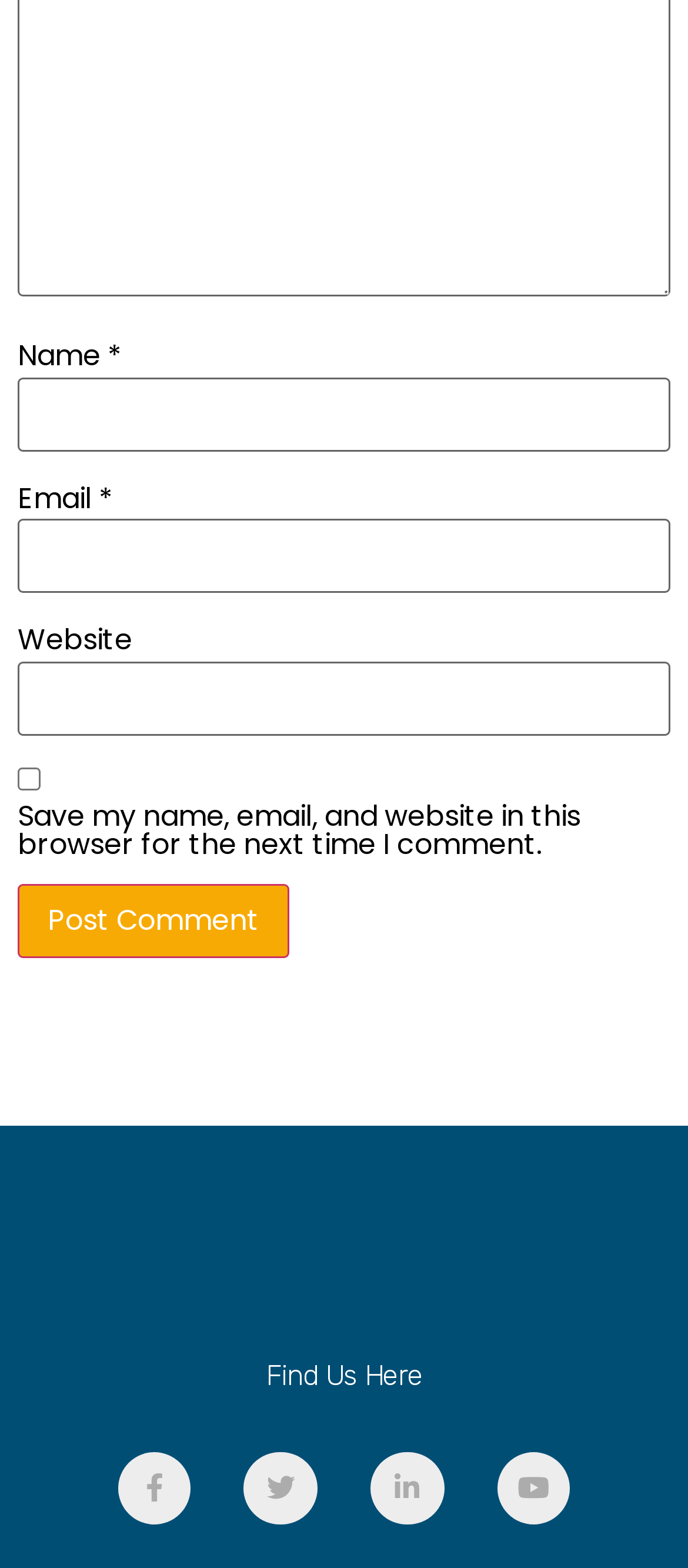What is the text of the heading below the form? Look at the image and give a one-word or short phrase answer.

Find Us Here